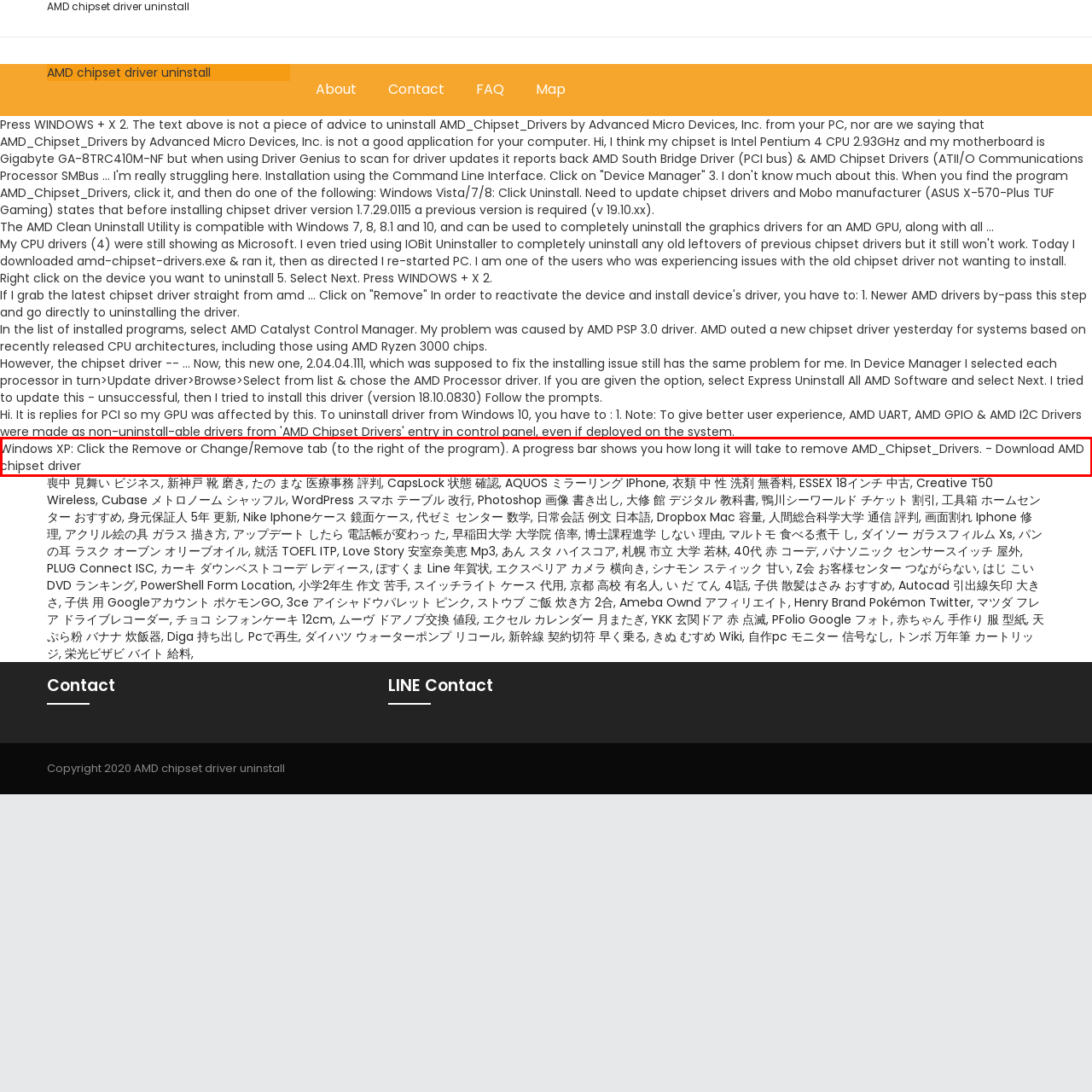Observe the screenshot of the webpage, locate the red bounding box, and extract the text content within it.

Windows XP: Click the Remove or Change/Remove tab (to the right of the program). A progress bar shows you how long it will take to remove AMD_Chipset_Drivers. - Download AMD chipset driver